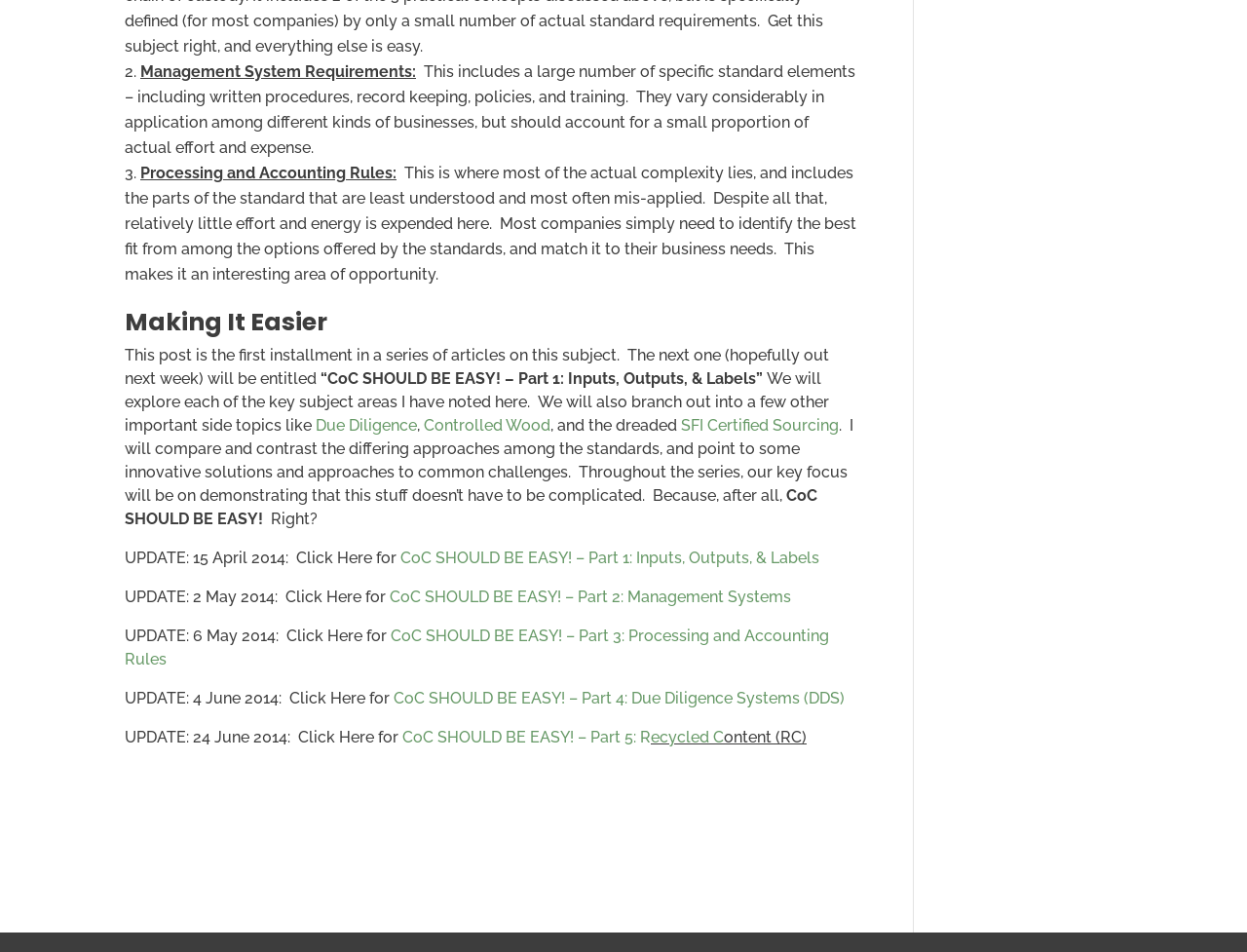Based on the element description Green Design, identify the bounding box of the UI element in the given webpage screenshot. The coordinates should be in the format (top-left x, top-left y, bottom-right x, bottom-right y) and must be between 0 and 1.

None